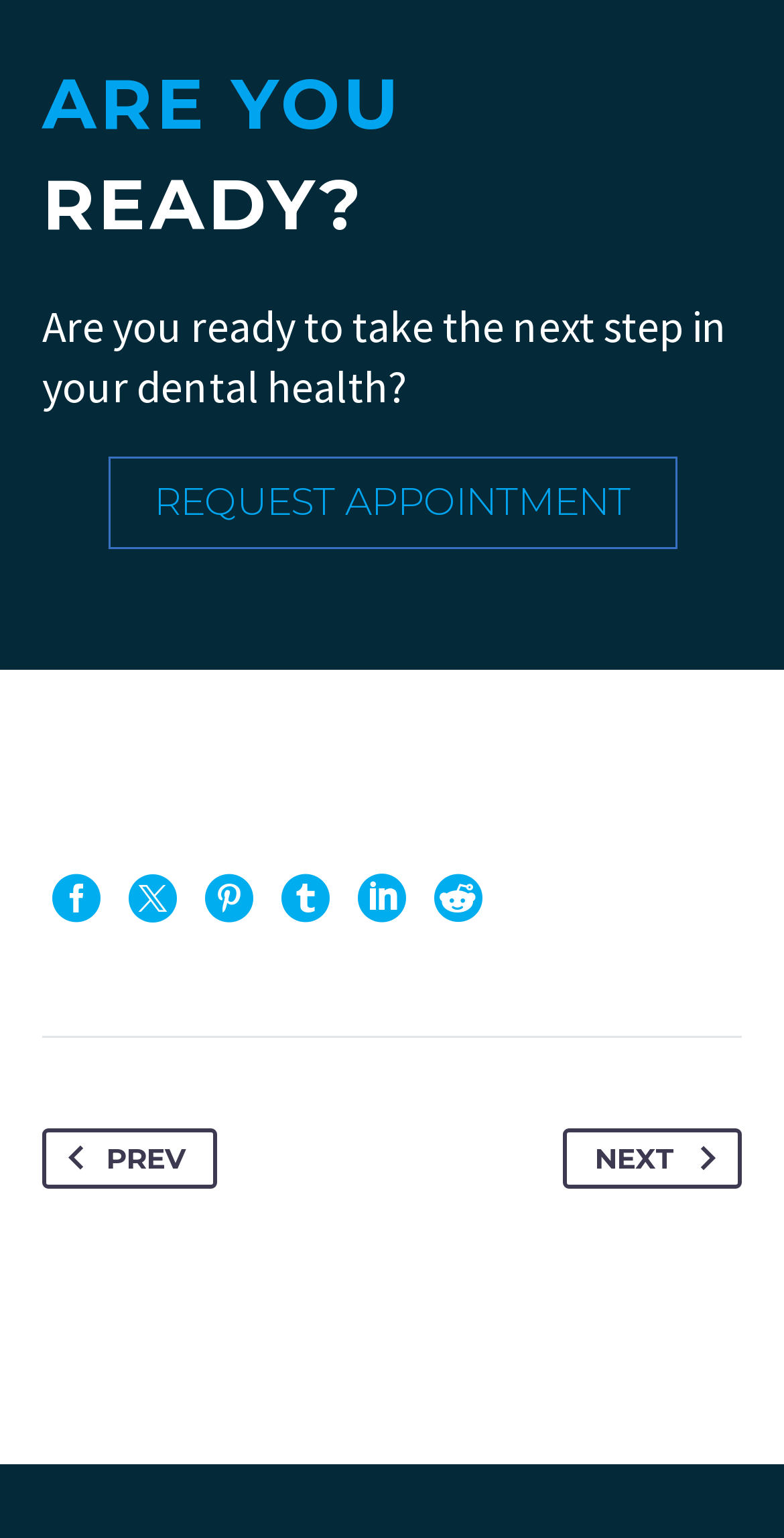What is the question asked in the heading of the webpage?
Please look at the screenshot and answer using one word or phrase.

Are you ready?